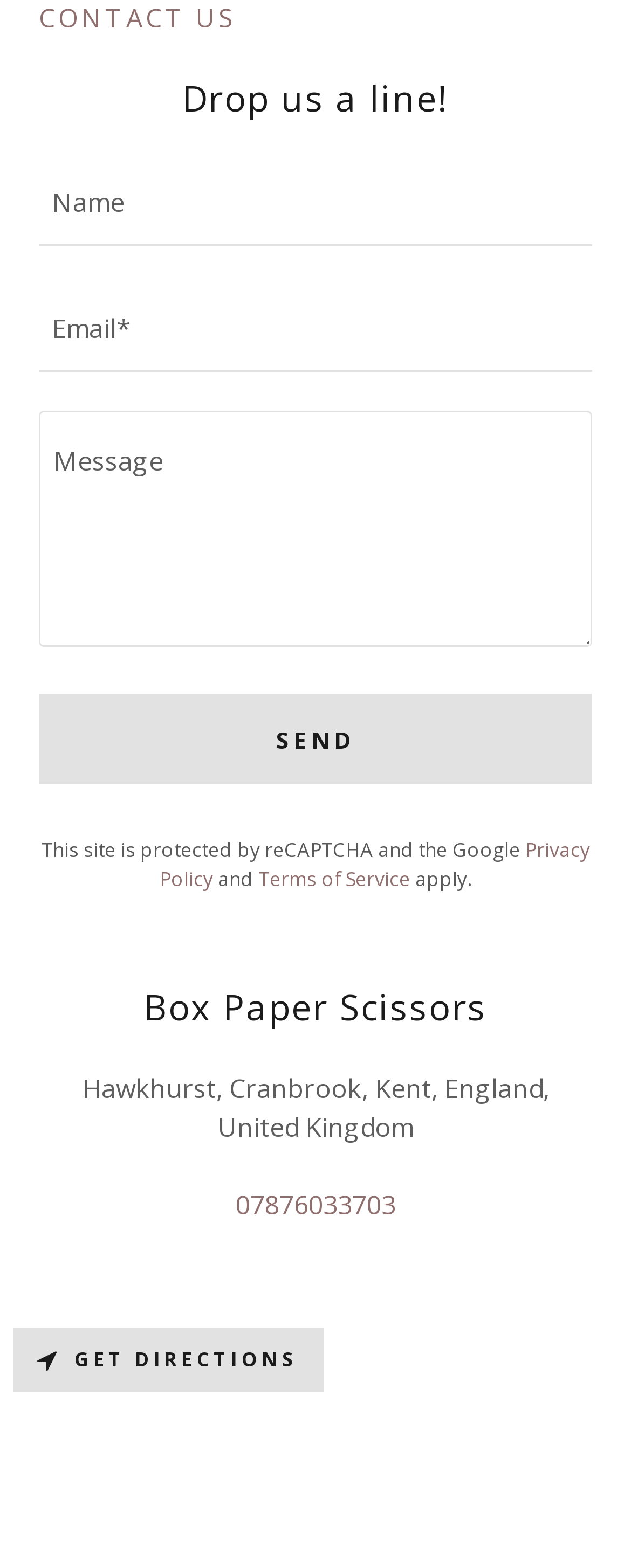What is the purpose of the form?
Provide a one-word or short-phrase answer based on the image.

Contact Us